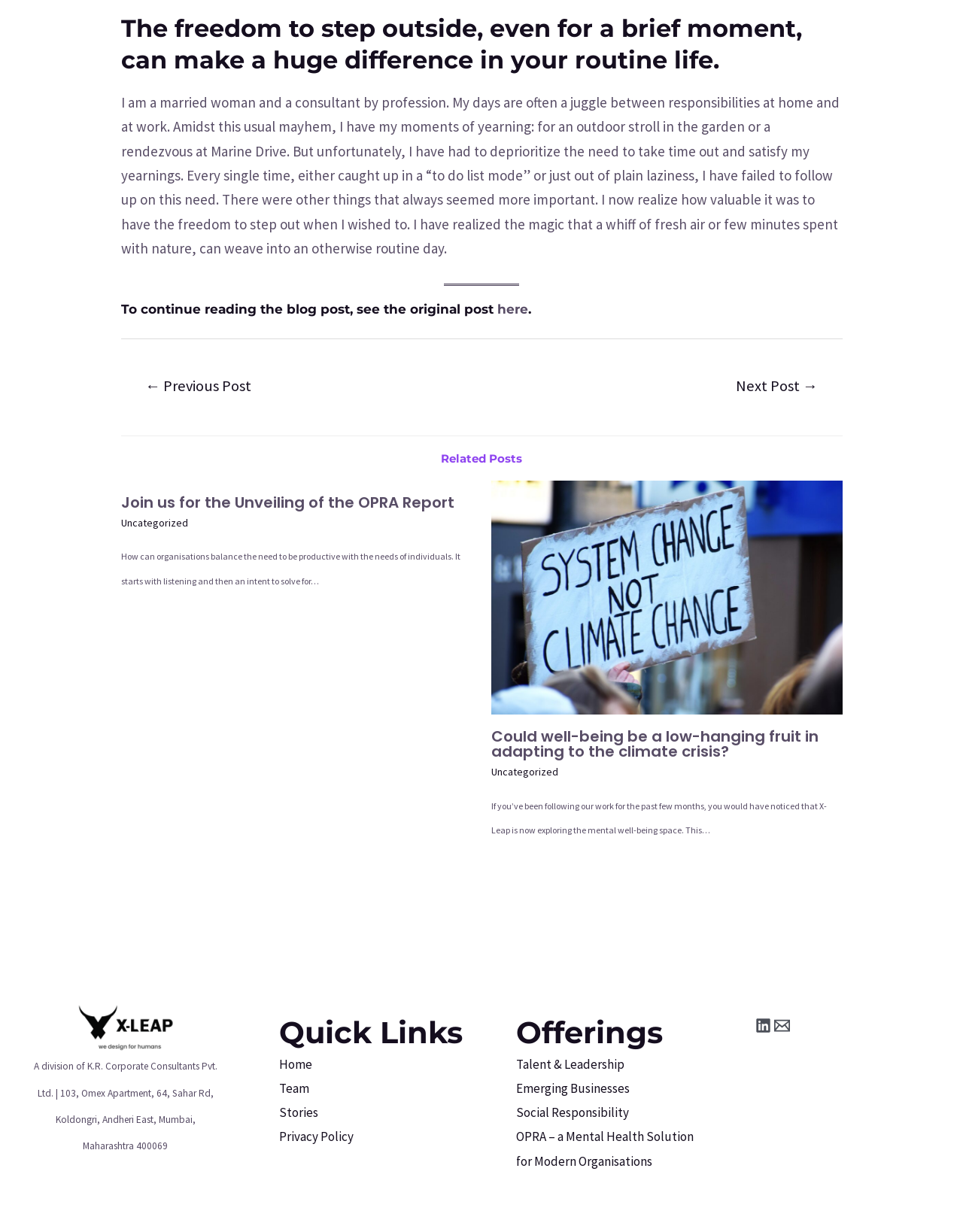Bounding box coordinates are specified in the format (top-left x, top-left y, bottom-right x, bottom-right y). All values are floating point numbers bounded between 0 and 1. Please provide the bounding box coordinate of the region this sentence describes: Email

[0.802, 0.825, 0.821, 0.84]